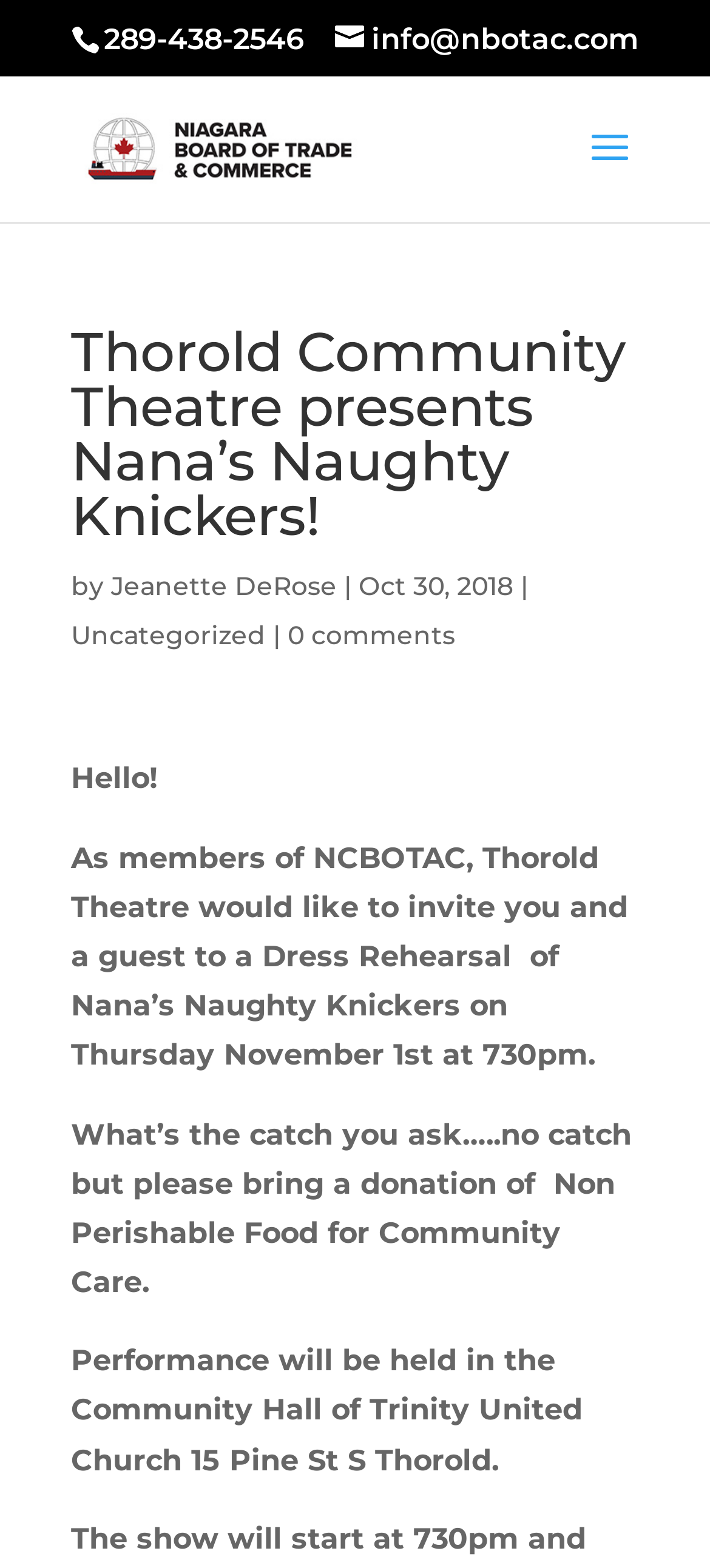Give a concise answer using one word or a phrase to the following question:
What is the requested donation for the performance?

Non Perishable Food